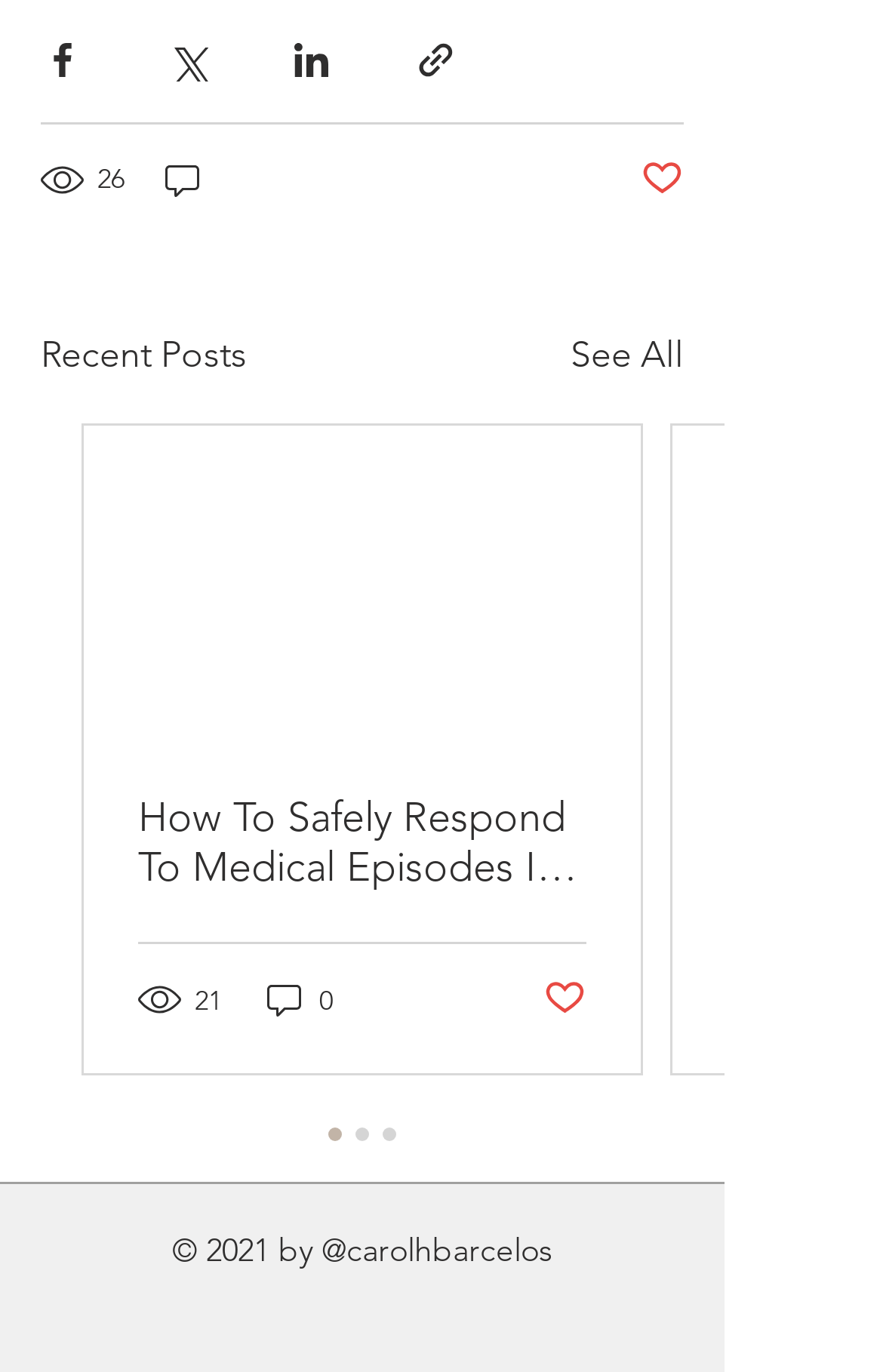What is the title of the first post?
Please provide a detailed answer to the question.

The title of the first post is 'How To Safely Respond To Medical Episodes In A Hotel', which is hidden from view but can be inferred from the link text.